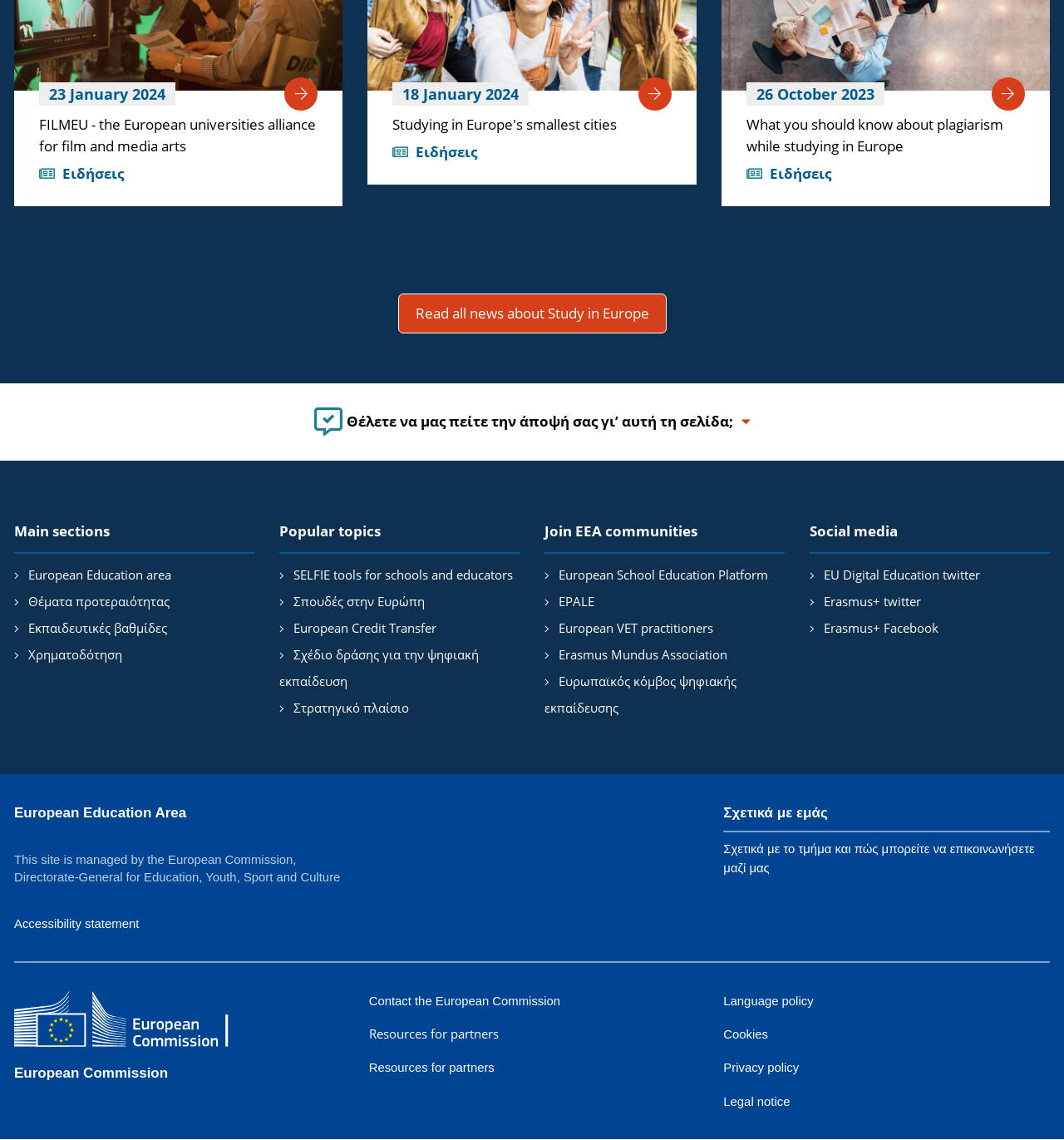Given the webpage screenshot and the description, determine the bounding box coordinates (top-left x, top-left y, bottom-right x, bottom-right y) that define the location of the UI element matching this description: Στρατηγικό πλαίσιο

[0.276, 0.613, 0.384, 0.628]